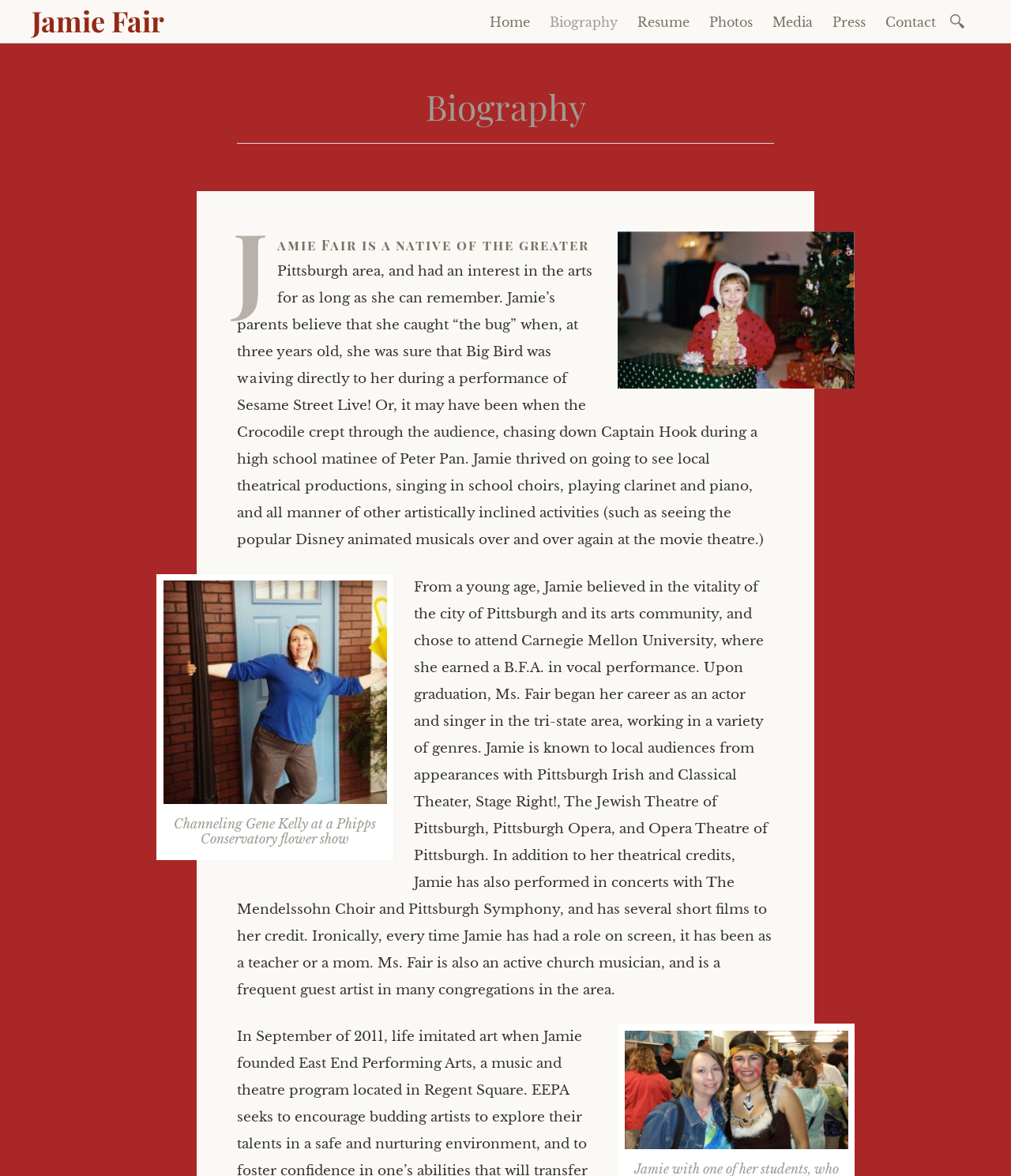Please answer the following question using a single word or phrase: 
What instrument did Jamie play in school?

Clarinet and piano